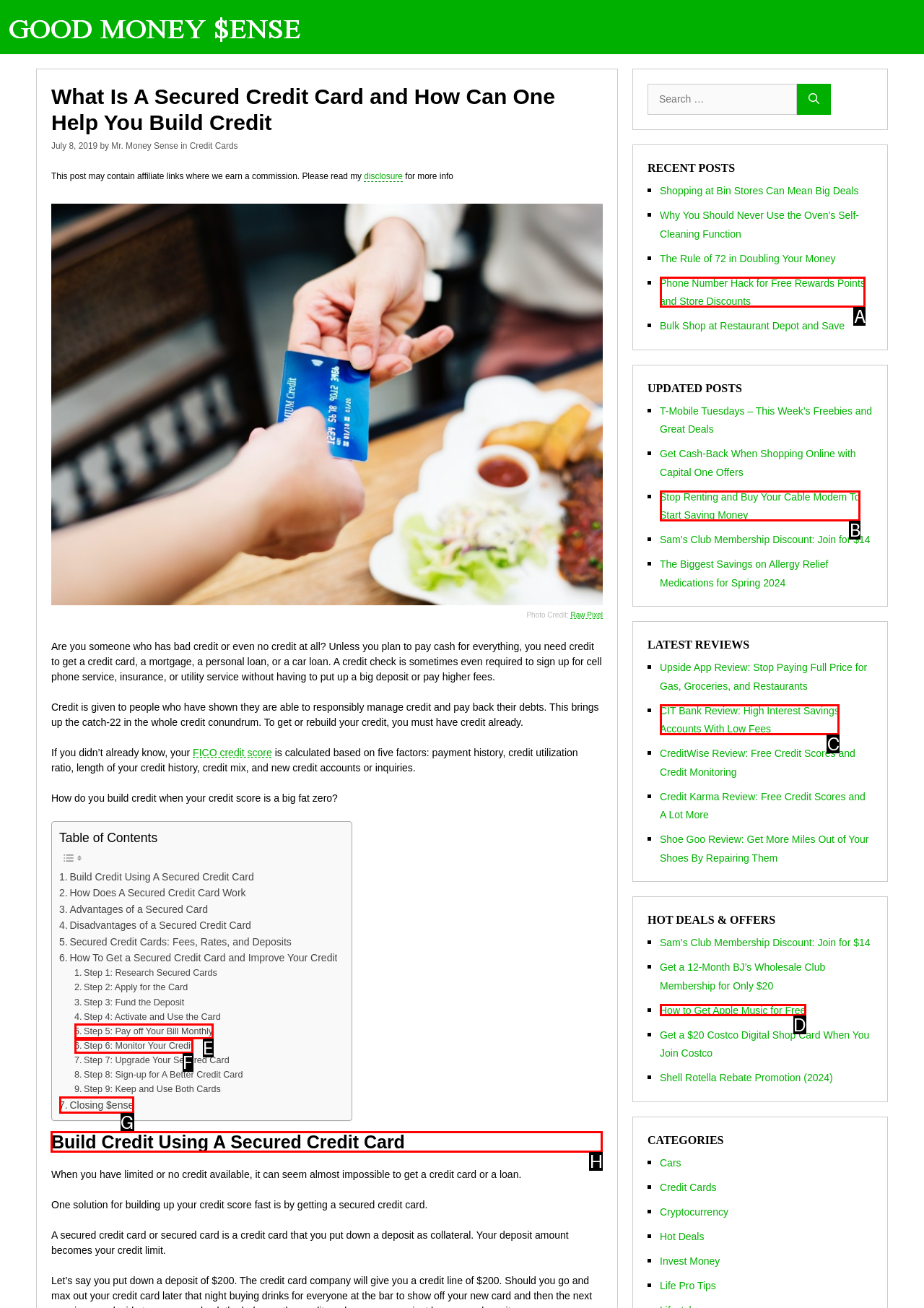Tell me the letter of the UI element I should click to accomplish the task: Read the post about building credit using a secured credit card based on the choices provided in the screenshot.

H